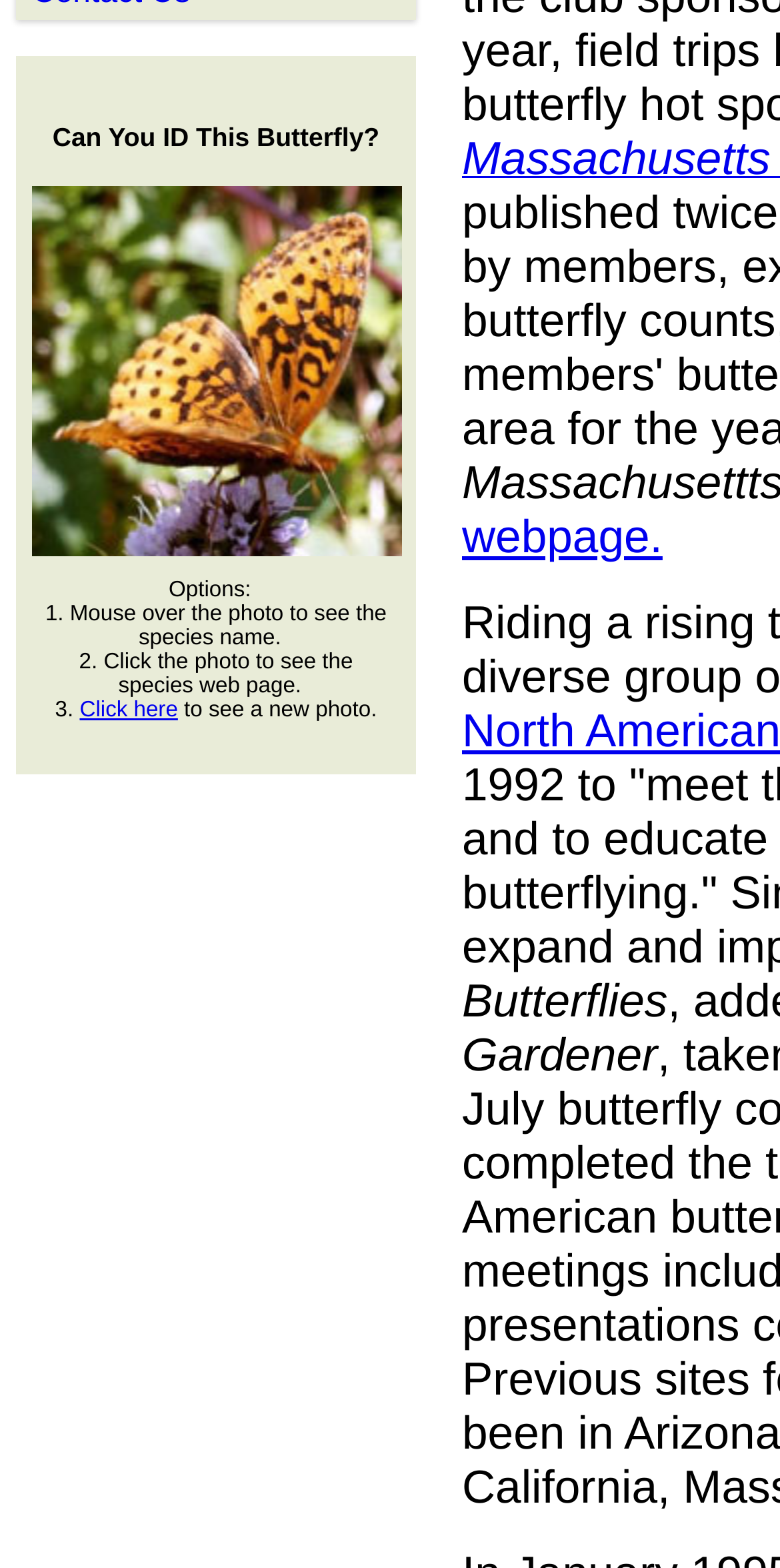For the following element description, predict the bounding box coordinates in the format (top-left x, top-left y, bottom-right x, bottom-right y). All values should be floating point numbers between 0 and 1. Description: Butterfly Flight Dates chart

[0.154, 0.002, 0.656, 0.048]